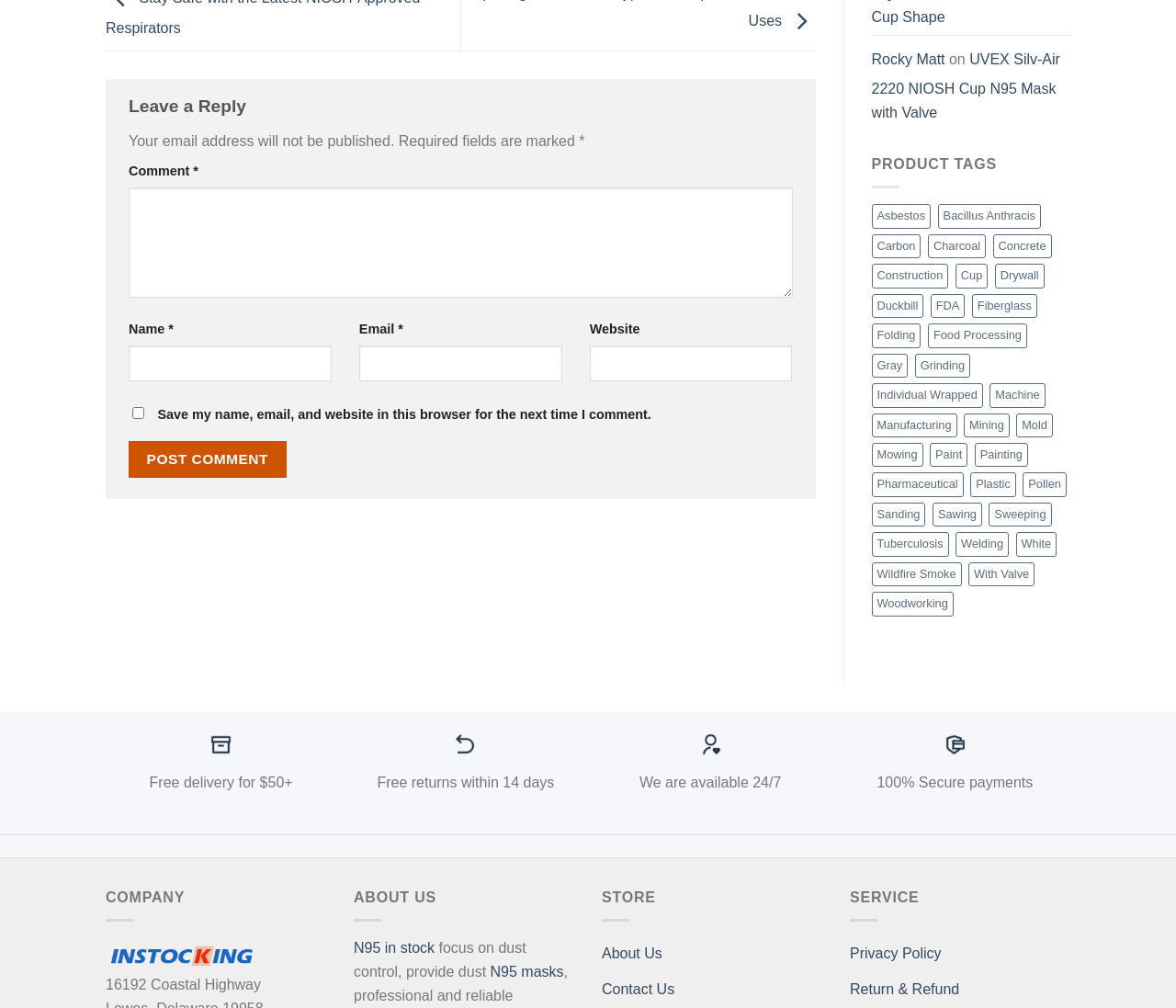Bounding box coordinates are specified in the format (top-left x, top-left y, bottom-right x, bottom-right y). All values are floating point numbers bounded between 0 and 1. Please provide the bounding box coordinate of the region this sentence describes: parent_node: Email * aria-describedby="email-notes" name="email"

[0.305, 0.343, 0.478, 0.378]